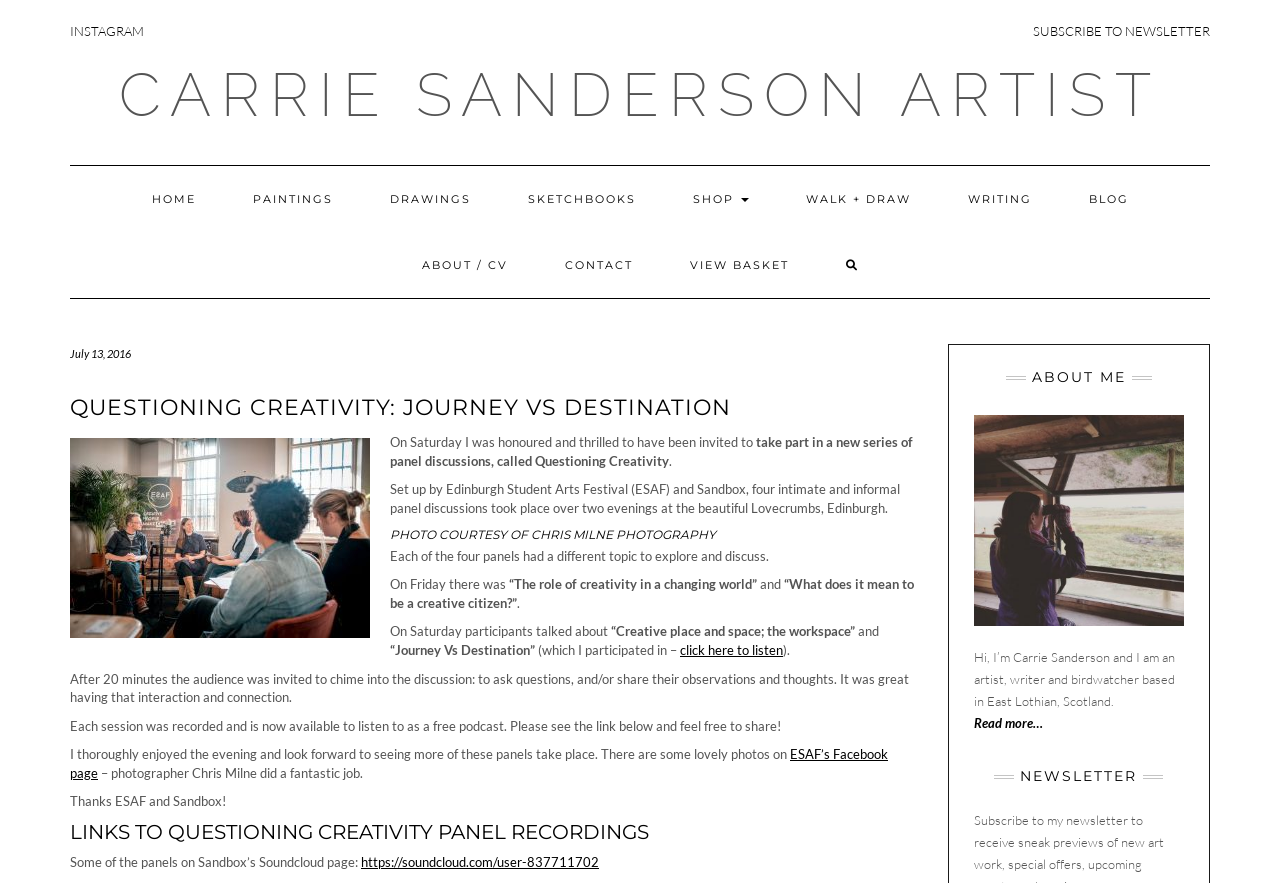Locate the bounding box coordinates of the element you need to click to accomplish the task described by this instruction: "View the artist's blog".

[0.829, 0.188, 0.903, 0.263]